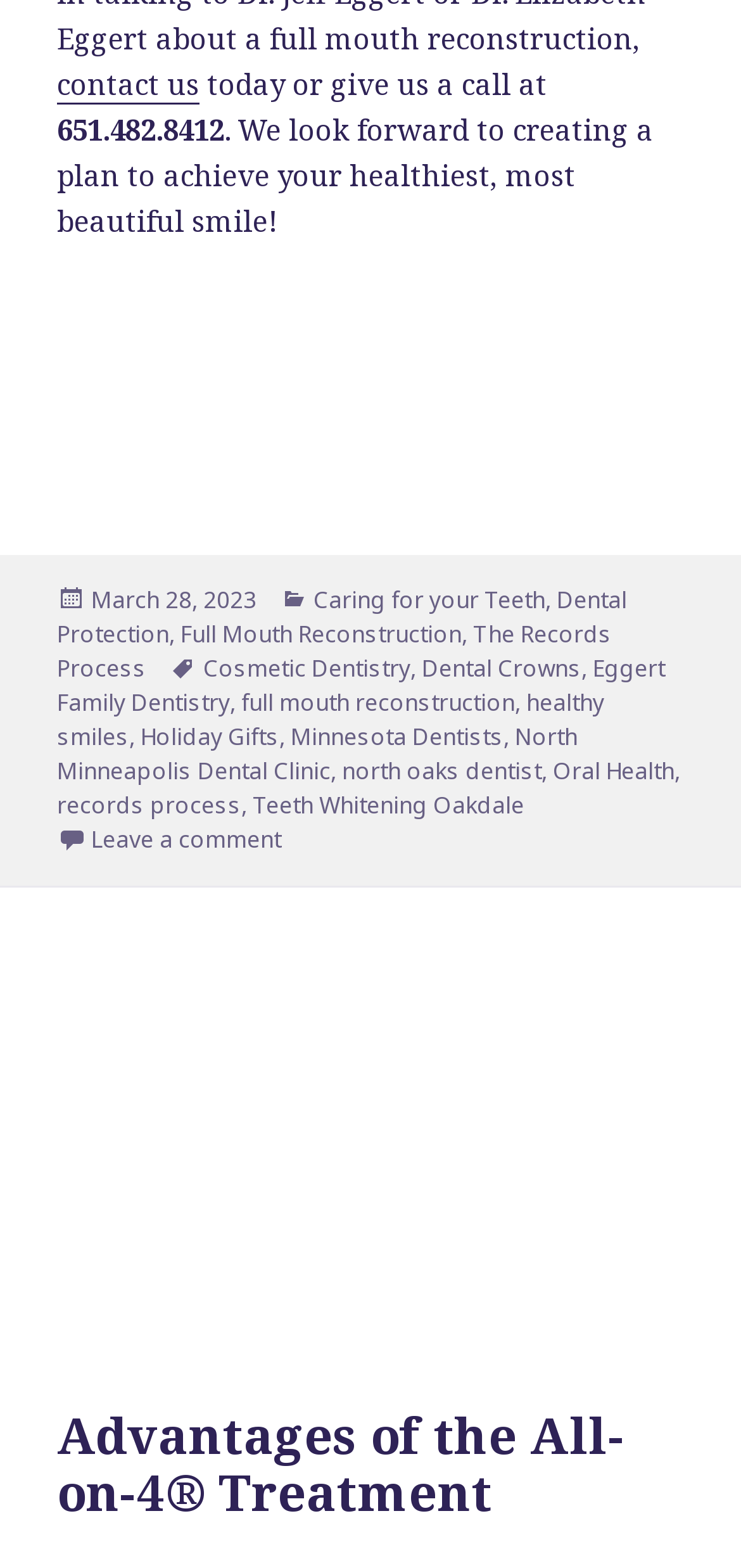Locate the bounding box coordinates of the element I should click to achieve the following instruction: "learn about Full Mouth Reconstruction".

[0.244, 0.394, 0.623, 0.416]